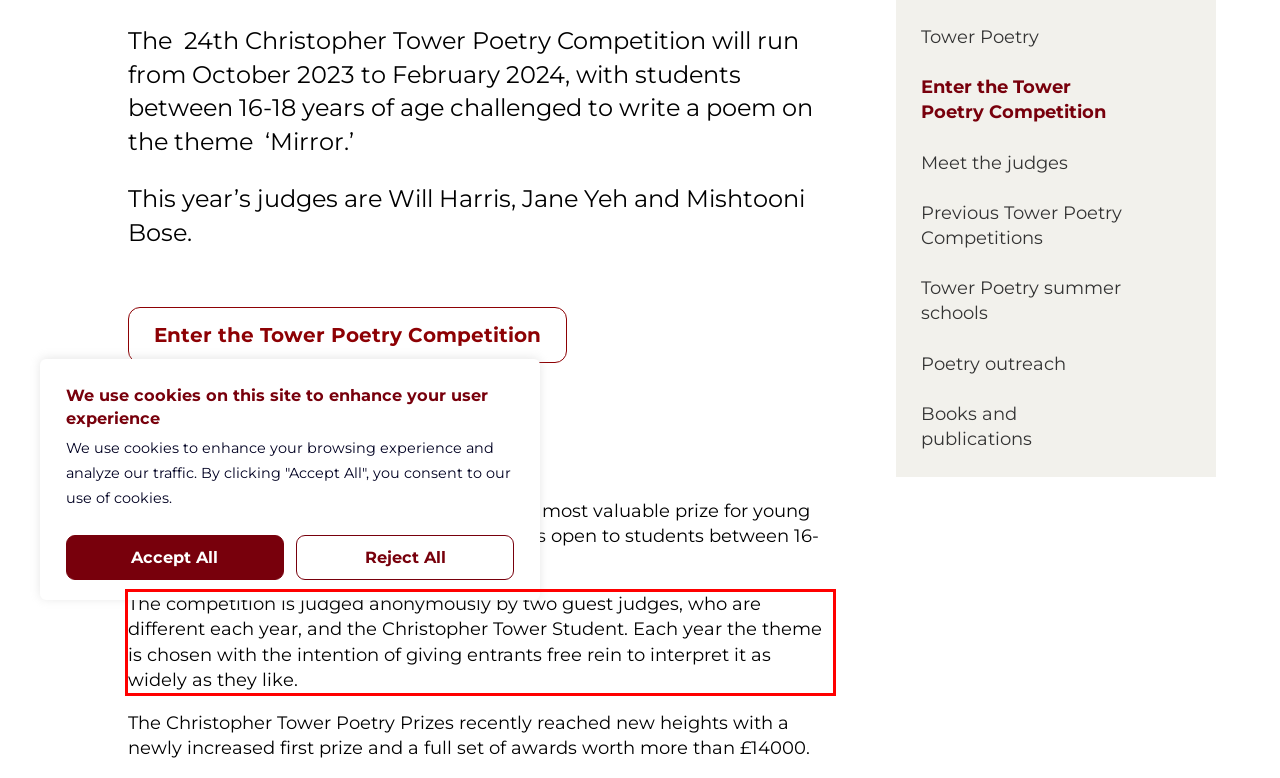By examining the provided screenshot of a webpage, recognize the text within the red bounding box and generate its text content.

The competition is judged anonymously by two guest judges, who are different each year, and the Christopher Tower Student. Each year the theme is chosen with the intention of giving entrants free rein to interpret it as widely as they like.